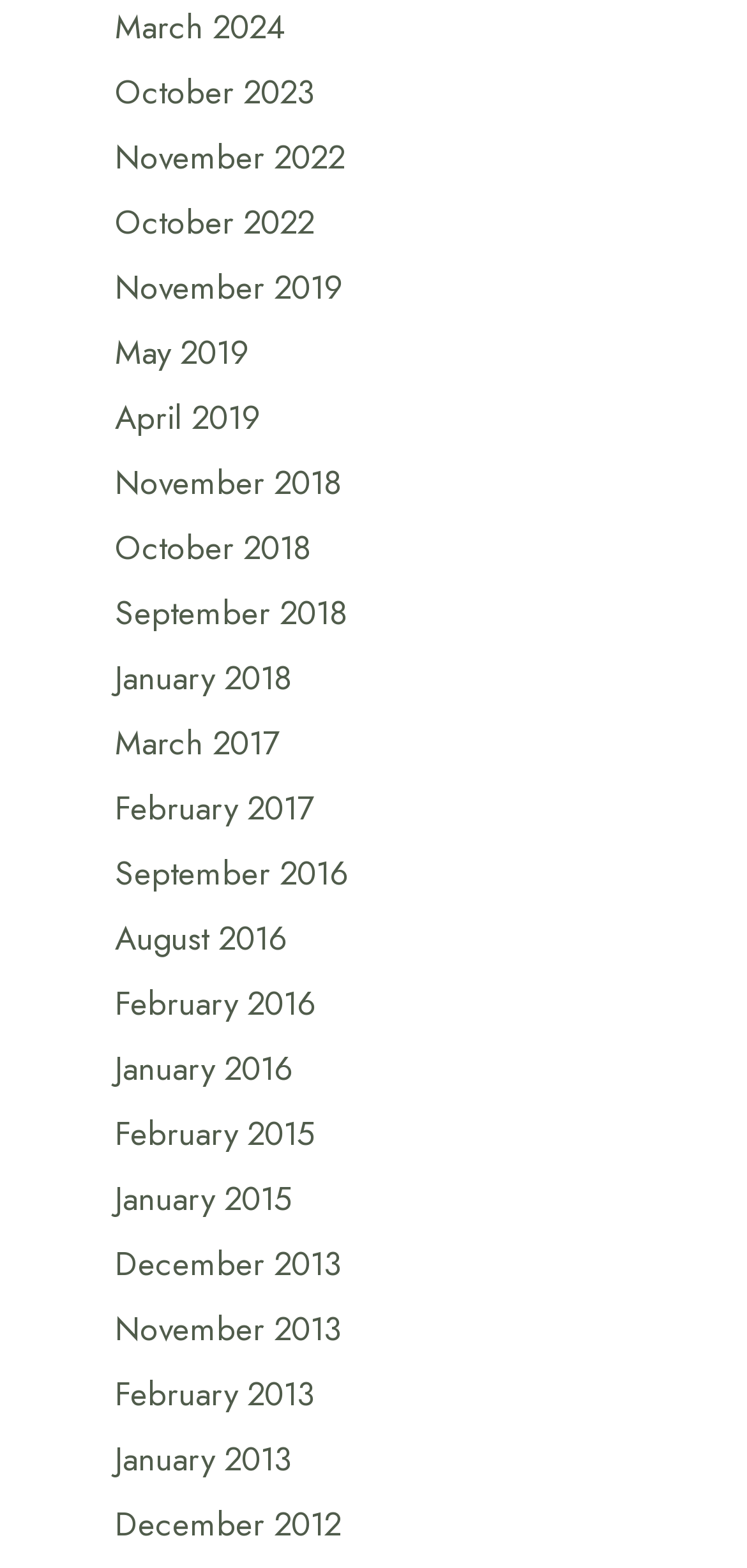Reply to the question below using a single word or brief phrase:
How many months are listed from 2019?

3